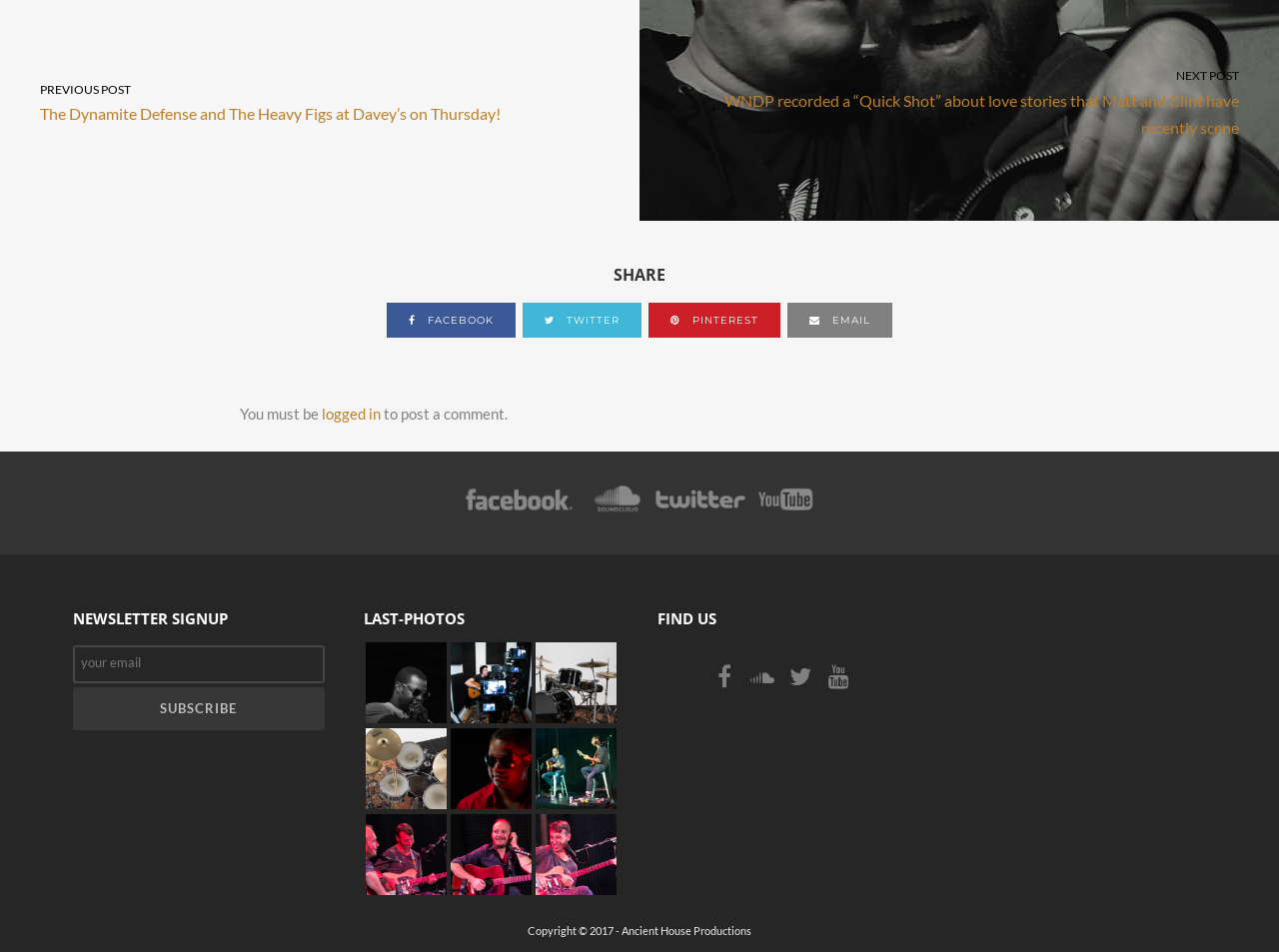Answer the question using only one word or a concise phrase: What is the purpose of the 'SHARE' heading?

Sharing on social media